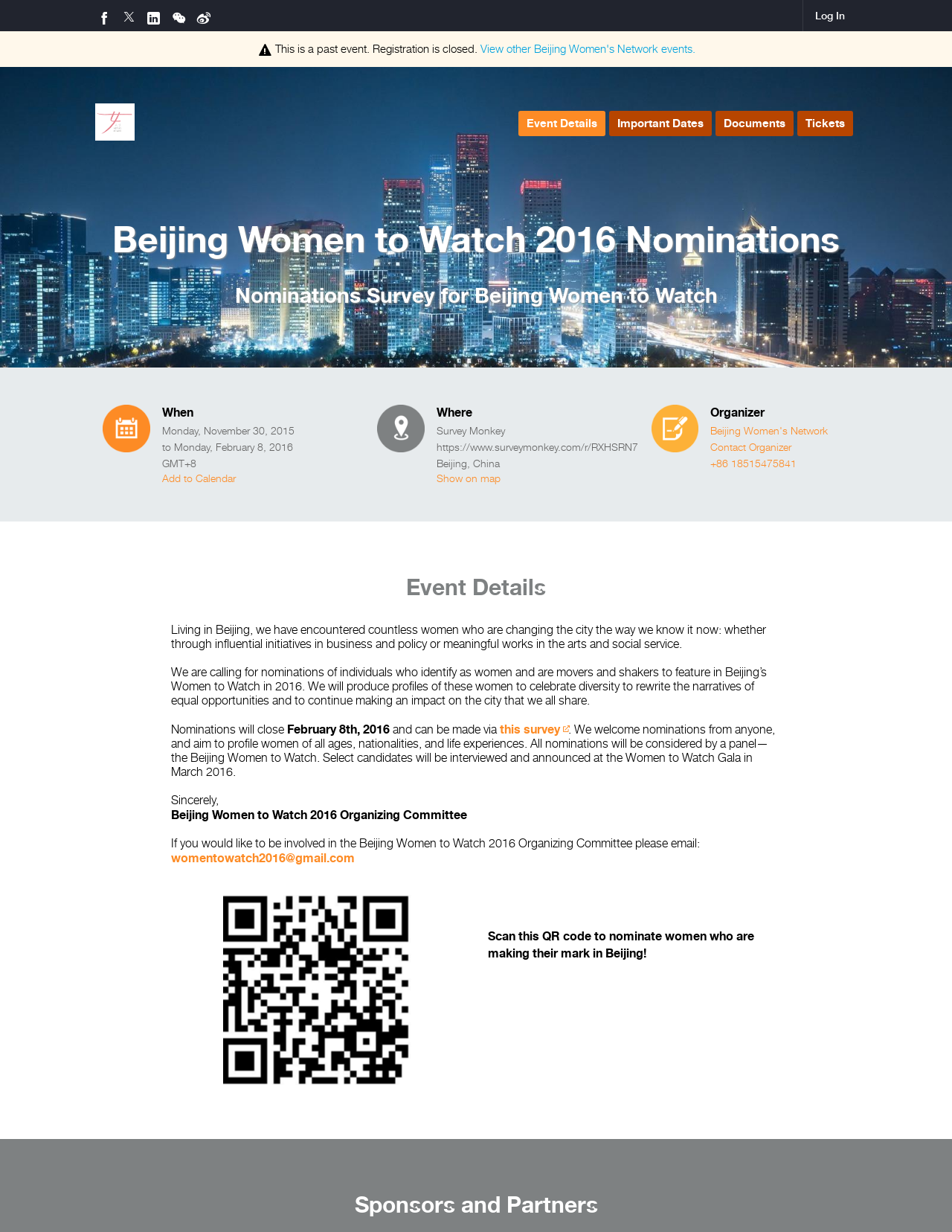What is the name of the event?
Provide an in-depth and detailed answer to the question.

I found the answer by looking at the heading element with the text 'Beijing Women to Watch 2016 Nominations' which is located at the top of the webpage.